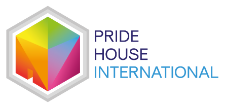Provide a comprehensive description of the image.

The image features the logo of Pride House International, designed to embody inclusivity and support for the LGBTQ+ community. The logo depicts a stylized geometric figure, reminiscent of a house, constructed with vibrant colors such as yellow, green, blue, and pink. This colorful representation effectively symbolizes diversity and harmony, aligning with the organization's mission to create safe spaces and promote inclusivity, particularly during significant events like the 2018 Commonwealth Games held in Gold Coast, Australia. The presence of the name "PRIDE HOUSE INTERNATIONAL" in engaging fonts reinforces their commitment to fostering an environment that embraces all identities and backgrounds.